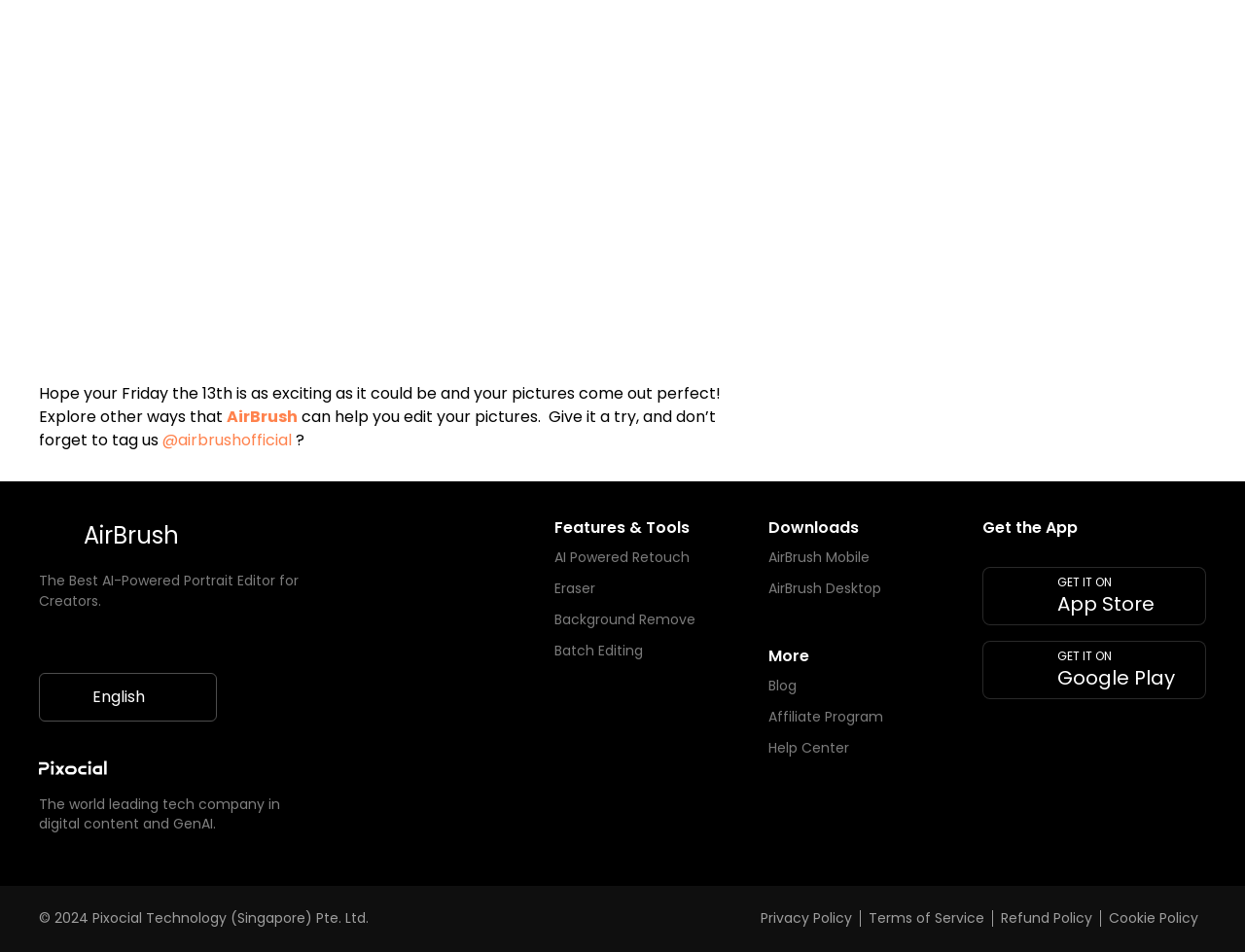What is the company description of the website owner?
Respond with a short answer, either a single word or a phrase, based on the image.

The world leading tech company in digital content and GenAI